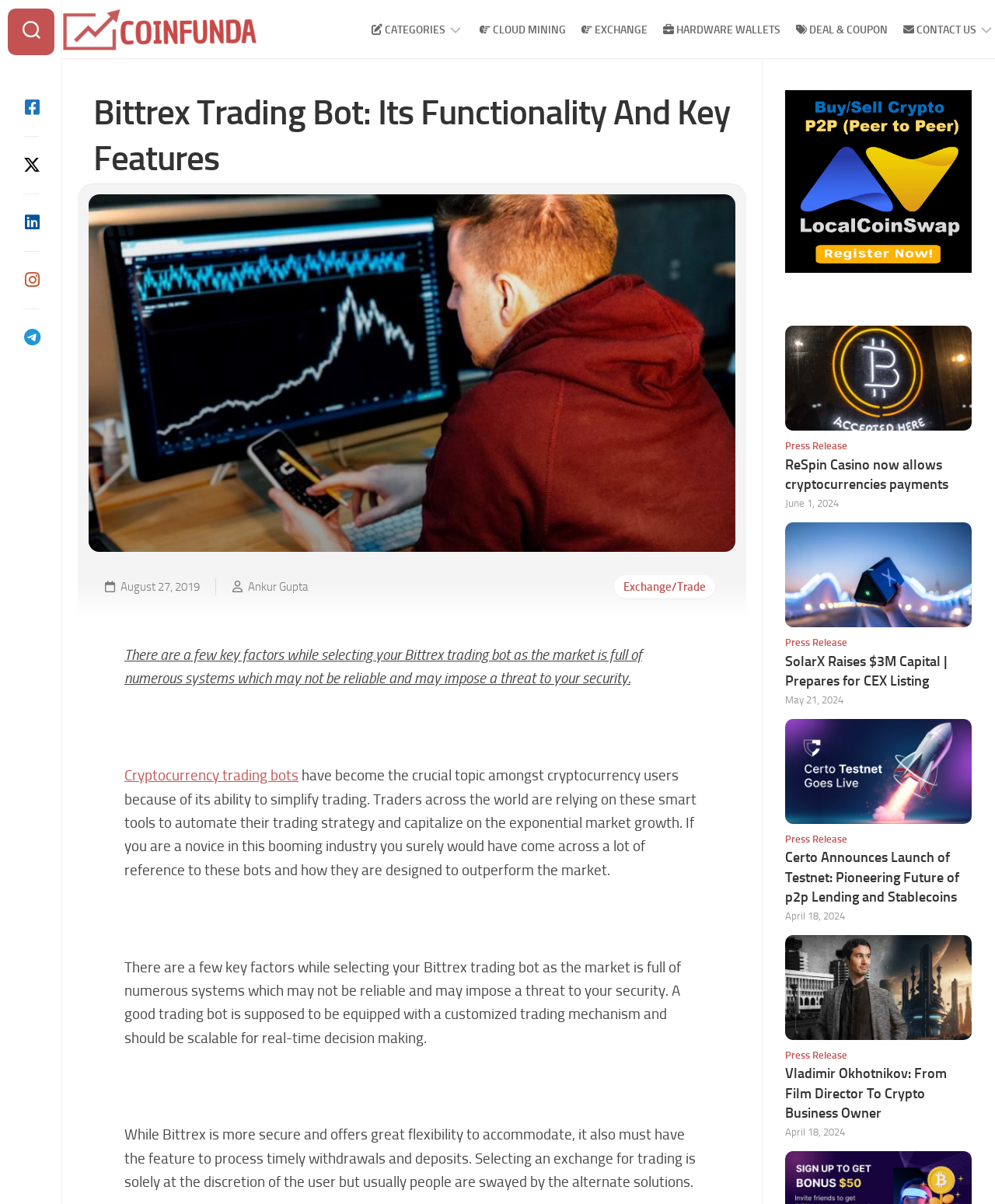Identify and provide the main heading of the webpage.

Bittrex Trading Bot: Its Functionality And Key Features